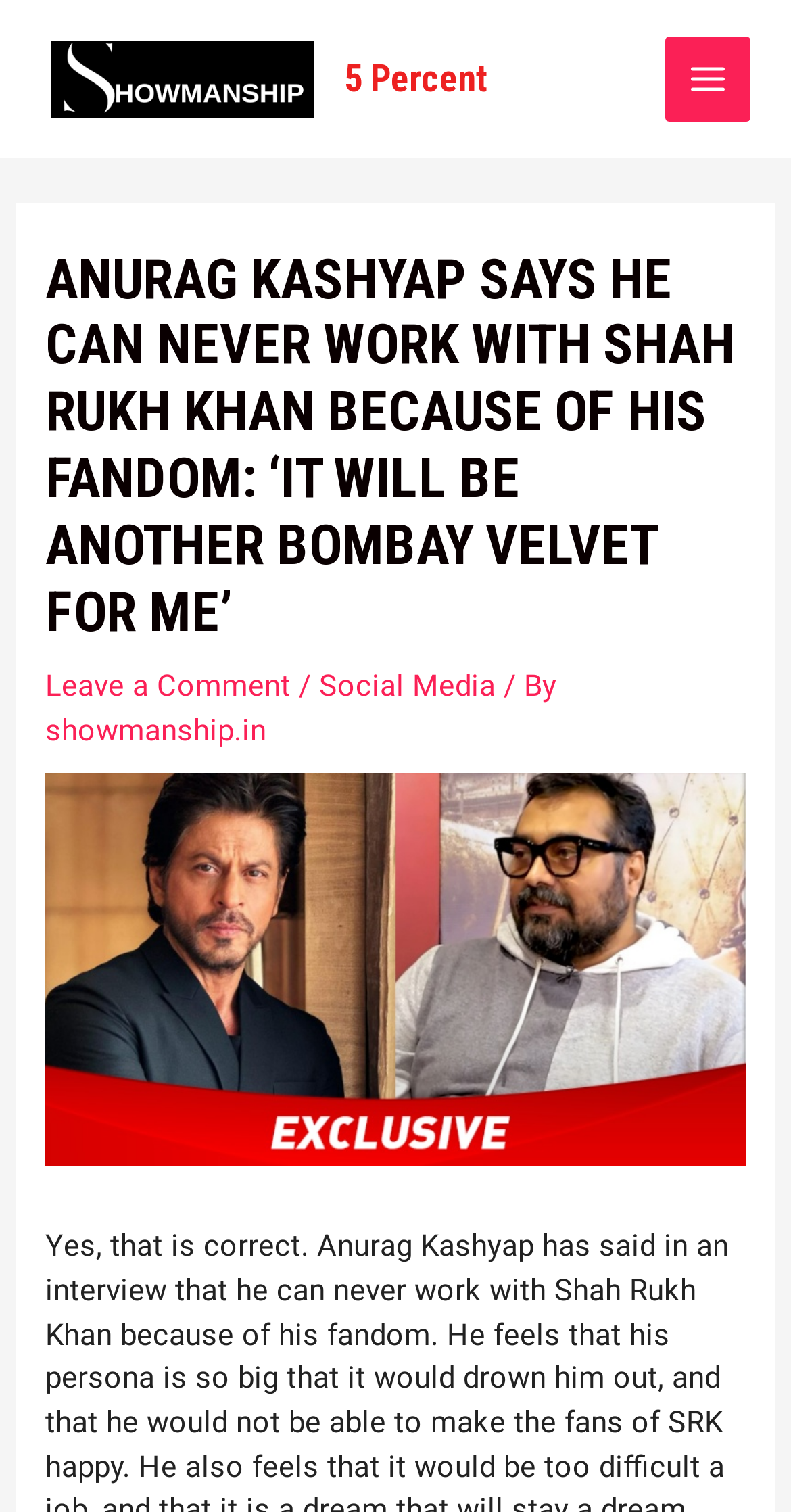Using the information shown in the image, answer the question with as much detail as possible: What is the purpose of the button?

The purpose of the button can be determined by reading the text 'MAIN MENU' on the button with bounding box coordinates [0.841, 0.024, 0.949, 0.08]. The button is likely used to navigate to the main menu of the website.